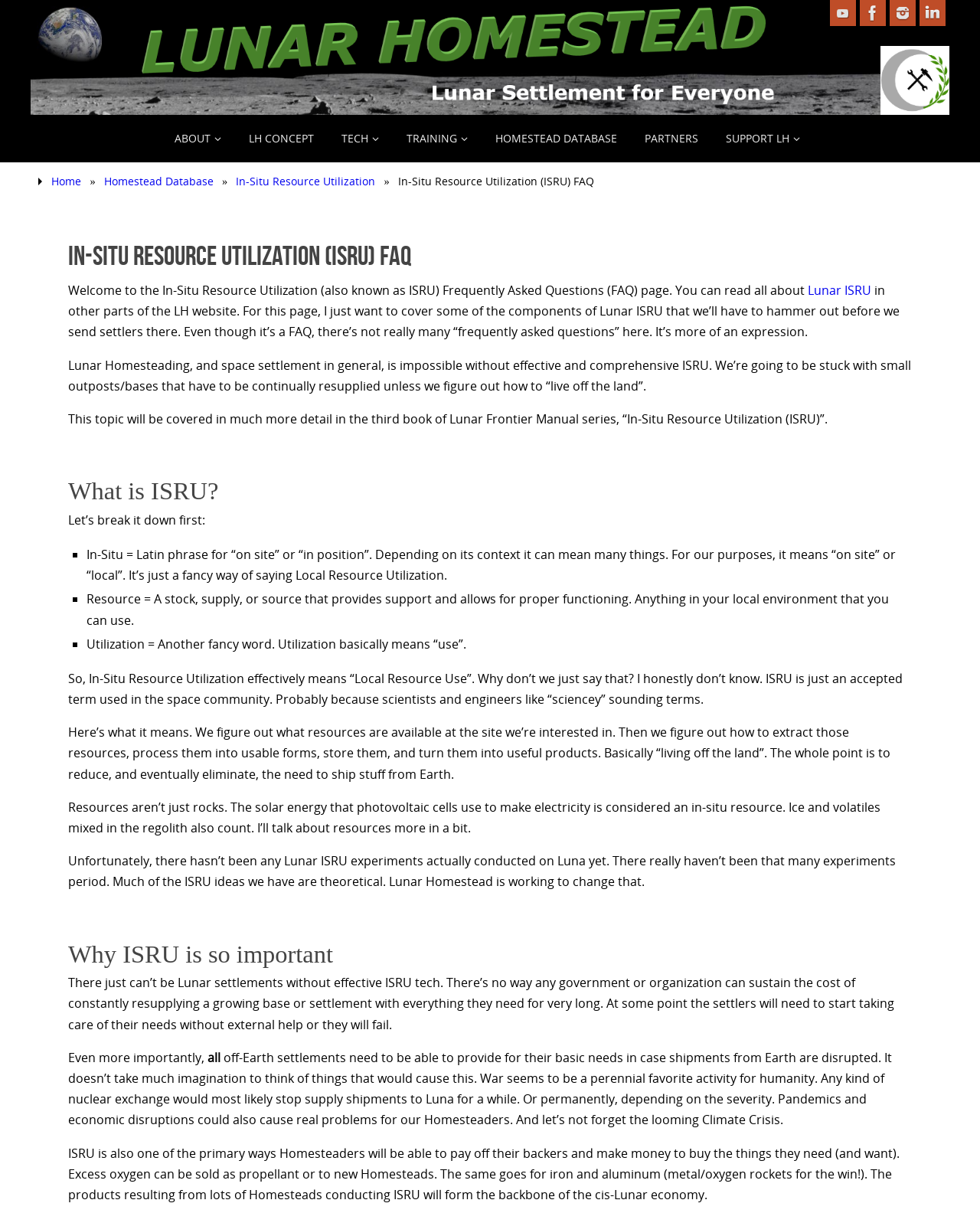Please find the bounding box coordinates of the element's region to be clicked to carry out this instruction: "Go to the ABOUT page".

[0.167, 0.101, 0.236, 0.127]